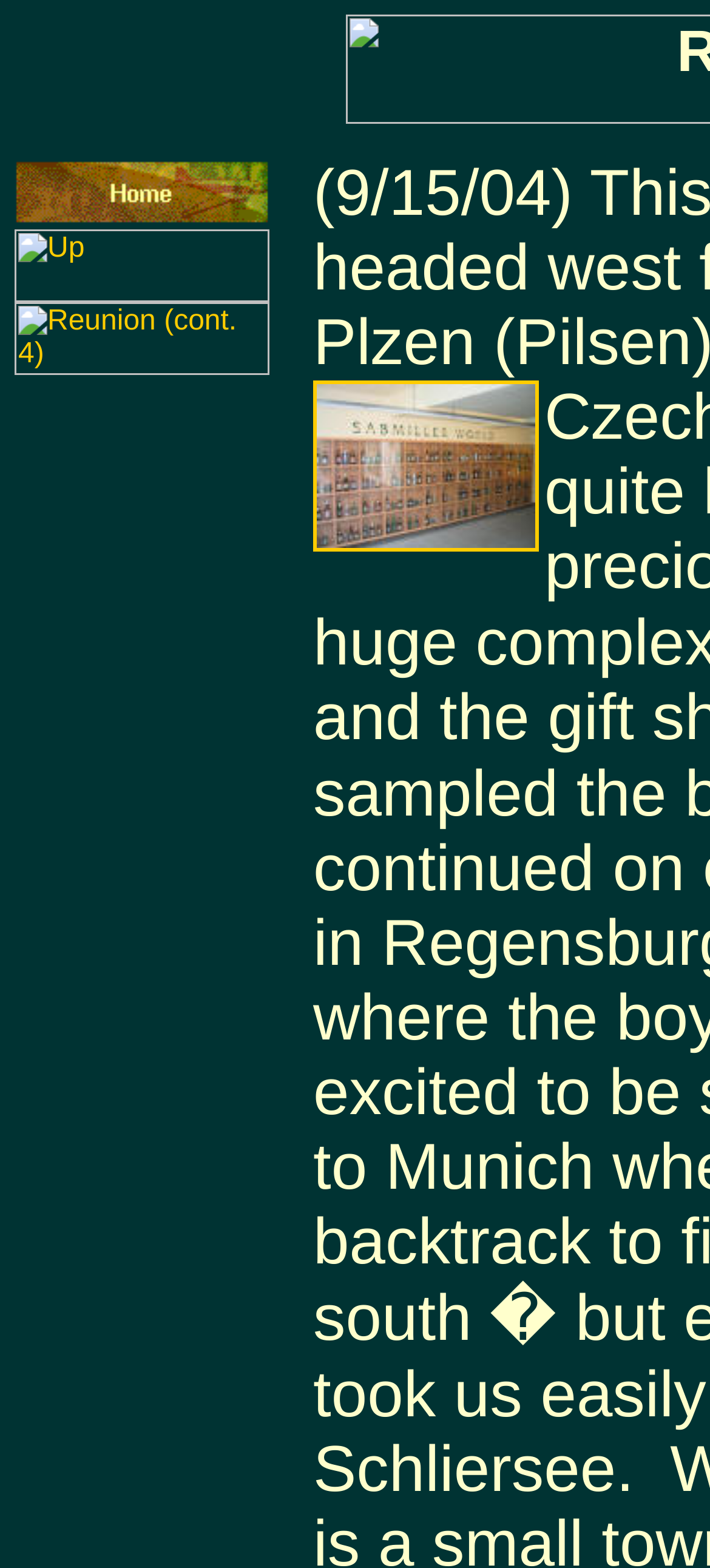What is the first navigation link?
Based on the image content, provide your answer in one word or a short phrase.

Home